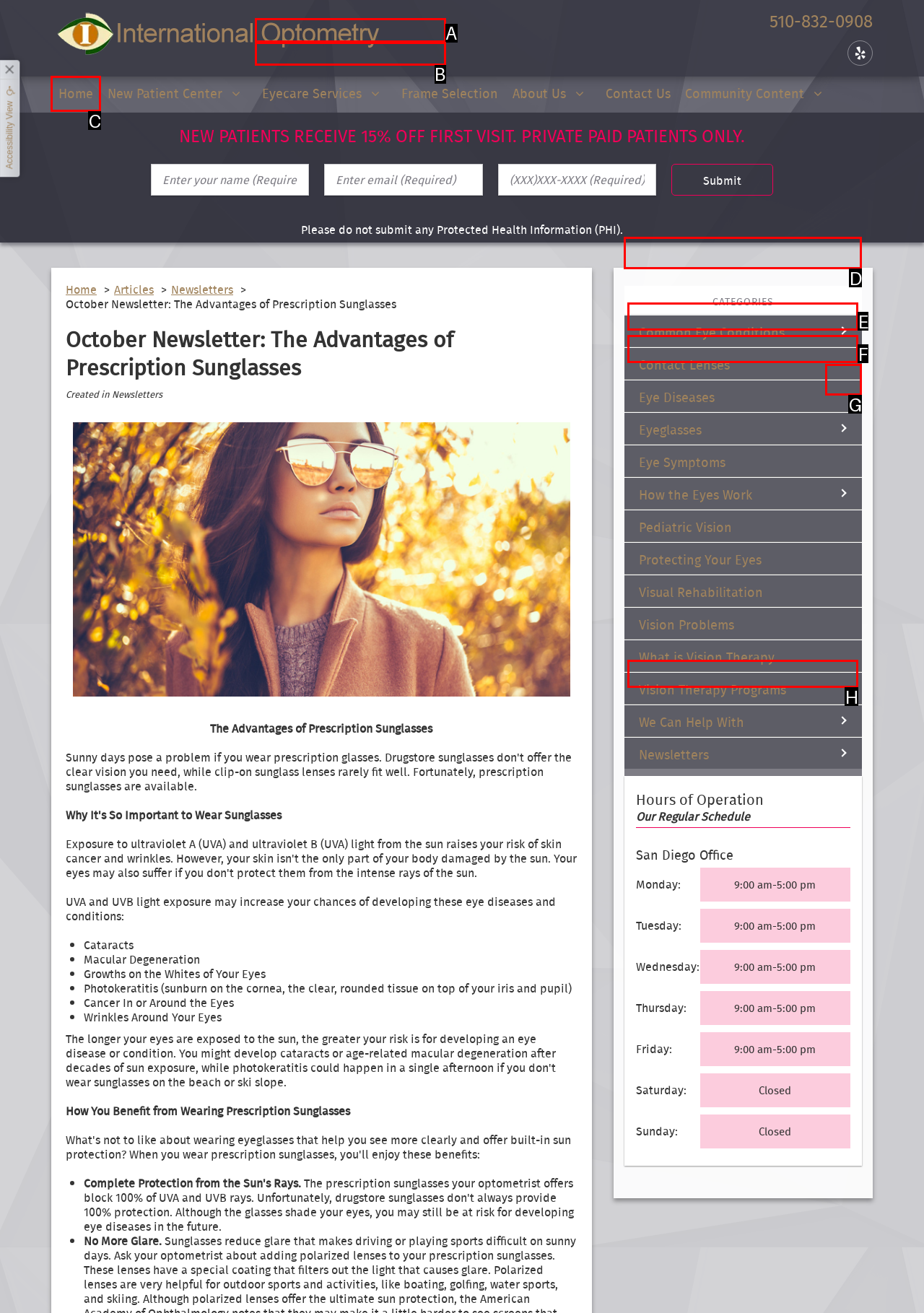Indicate which UI element needs to be clicked to fulfill the task: Click the 'Home' link
Answer with the letter of the chosen option from the available choices directly.

C